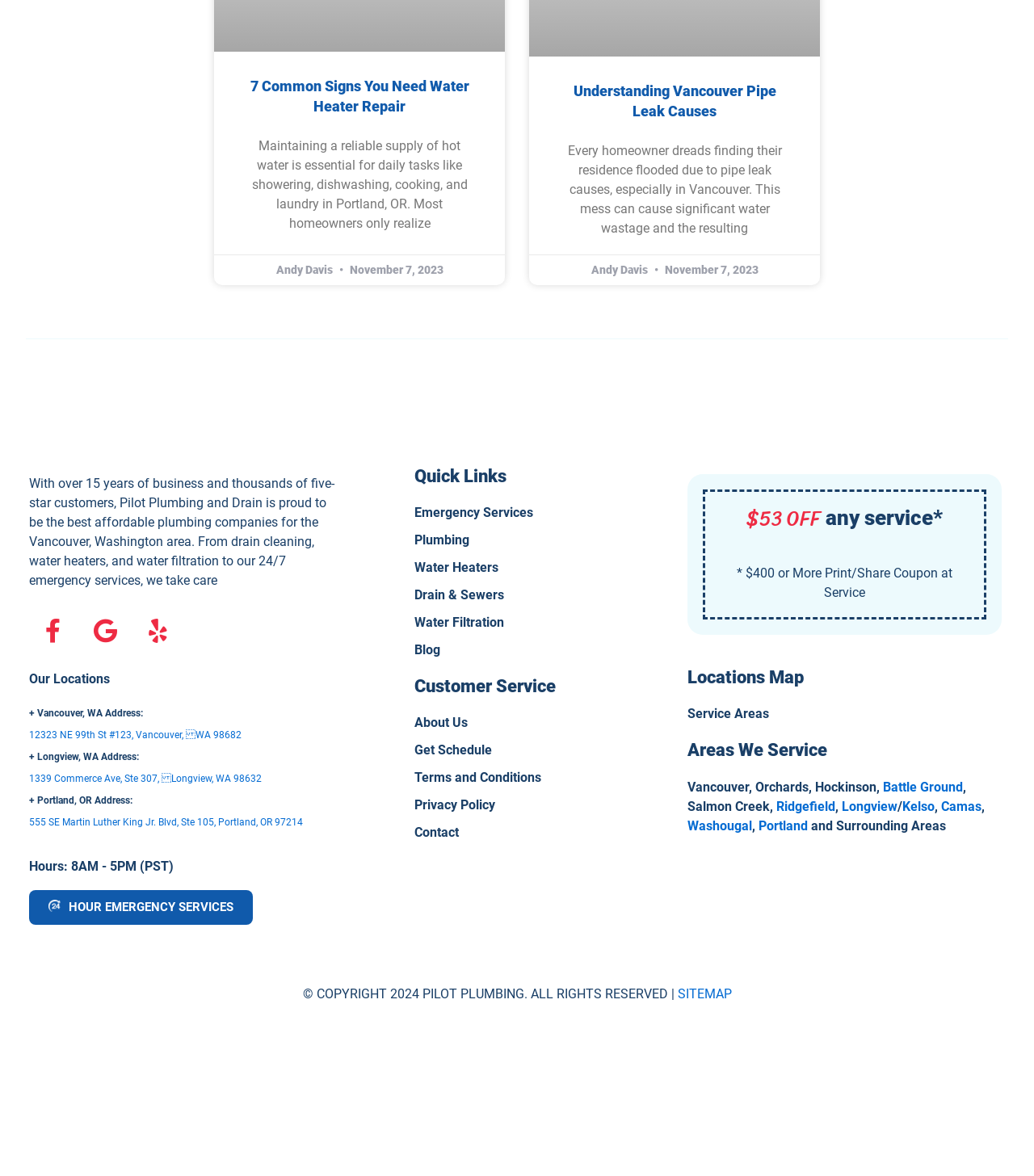Find the bounding box coordinates for the area that should be clicked to accomplish the instruction: "Get schedule".

[0.401, 0.631, 0.476, 0.645]